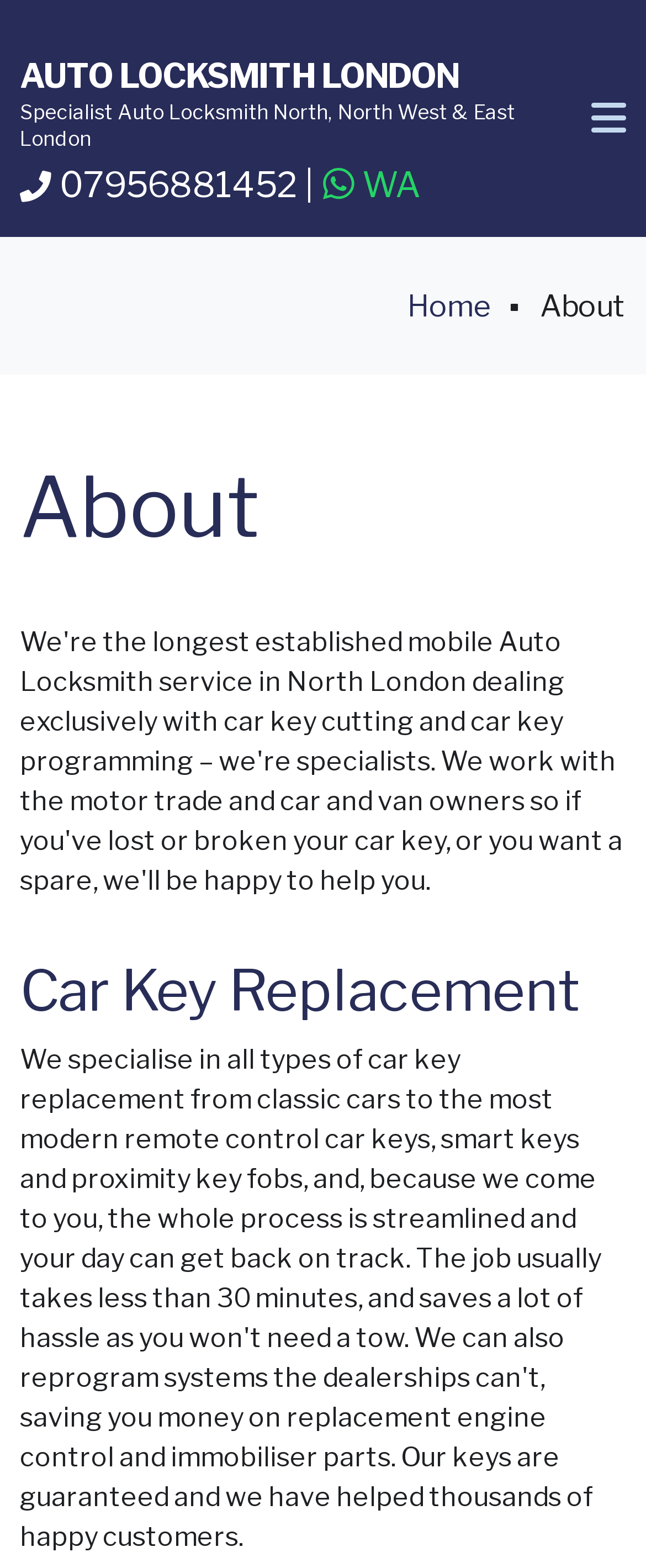What is the name of the locksmith service?
Using the information from the image, answer the question thoroughly.

The name of the locksmith service can be found in the top-left corner of the webpage, where it is written as 'AUTO LOCKSMITH LONDON' in a link element.